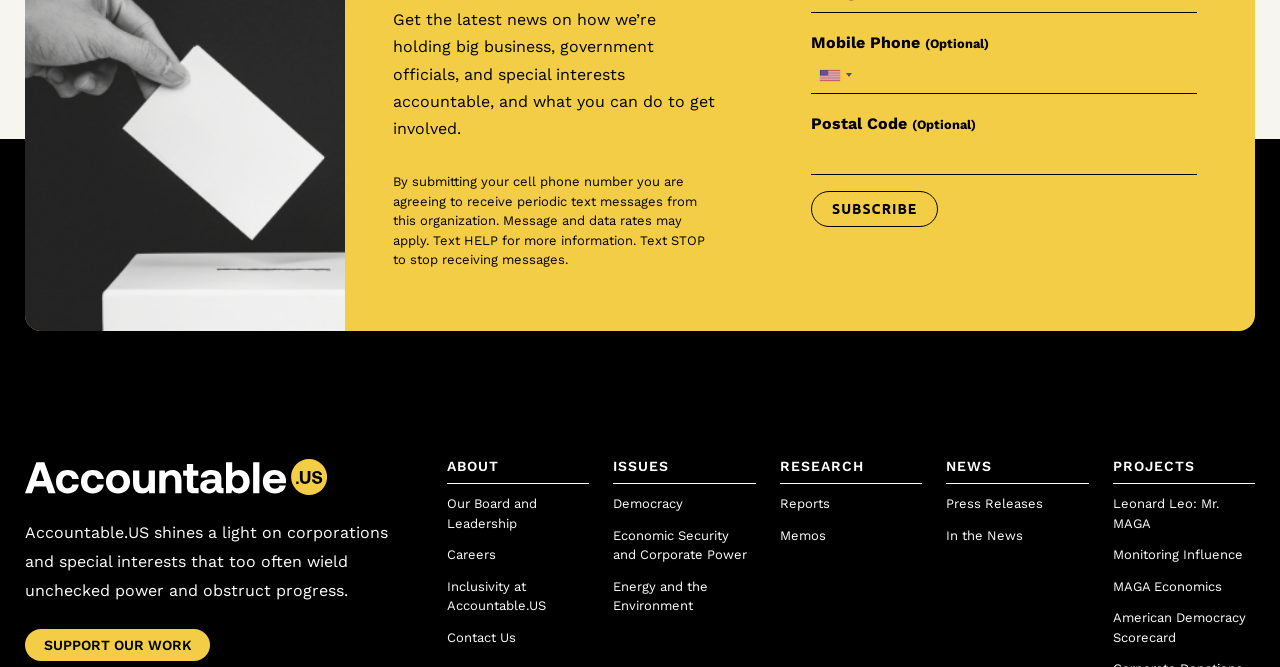Identify the bounding box coordinates for the UI element described as follows: News. Use the format (top-left x, top-left y, bottom-right x, bottom-right y) and ensure all values are floating point numbers between 0 and 1.

[0.739, 0.688, 0.85, 0.725]